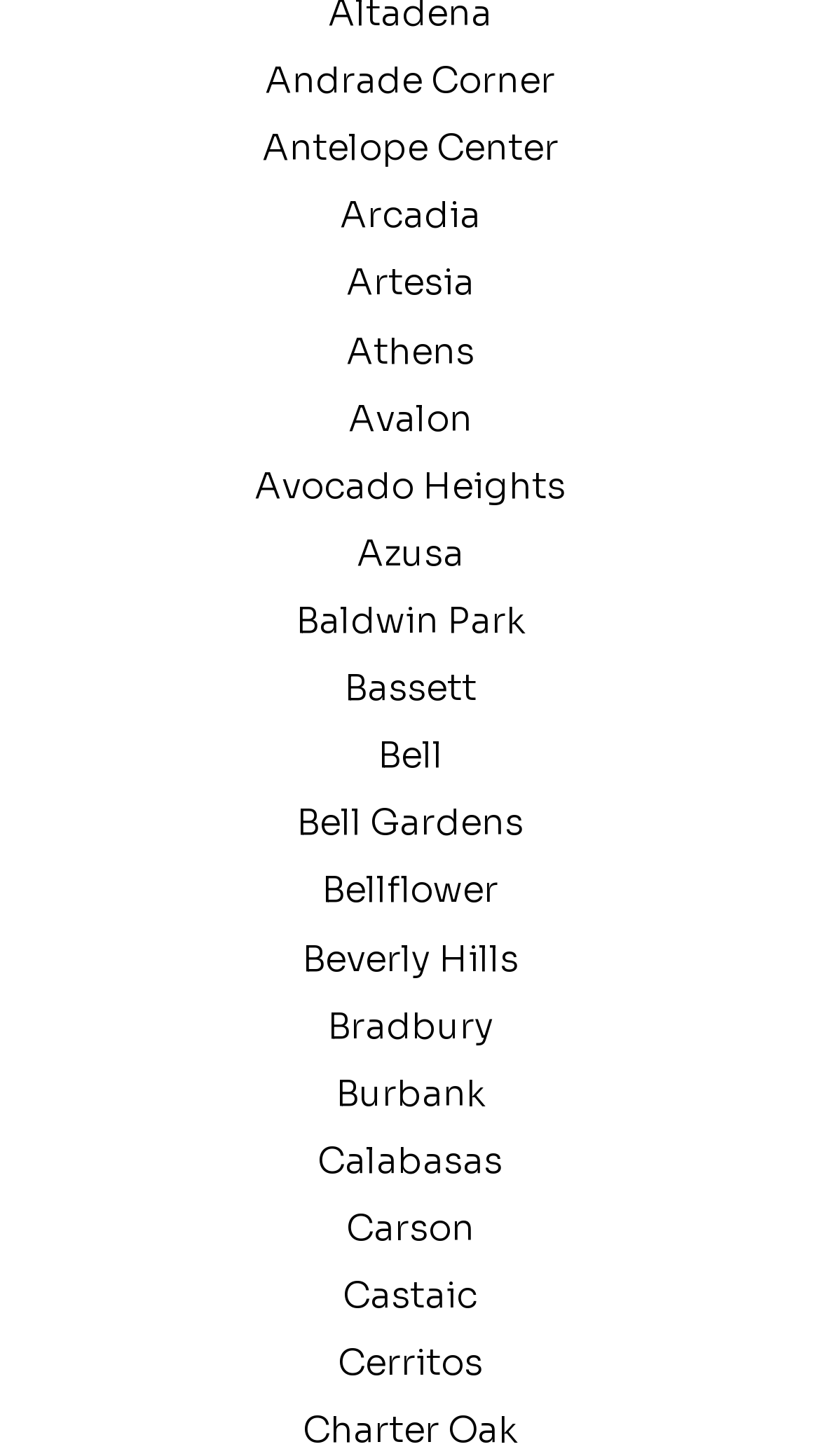How many cities are listed?
Please provide a single word or phrase as your answer based on the image.

63